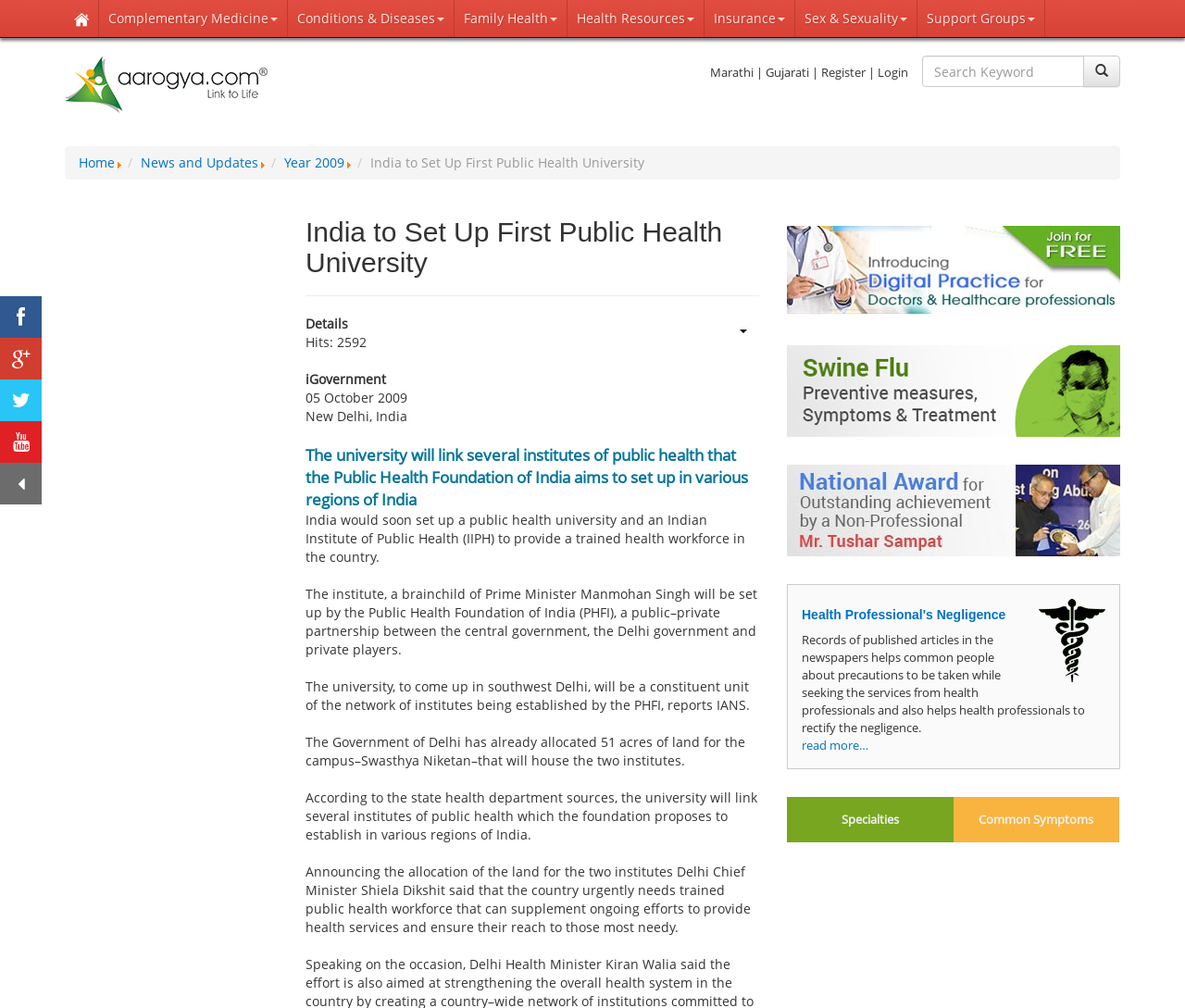Could you determine the bounding box coordinates of the clickable element to complete the instruction: "Click on the 'Home' link"? Provide the coordinates as four float numbers between 0 and 1, i.e., [left, top, right, bottom].

[0.055, 0.0, 0.084, 0.037]